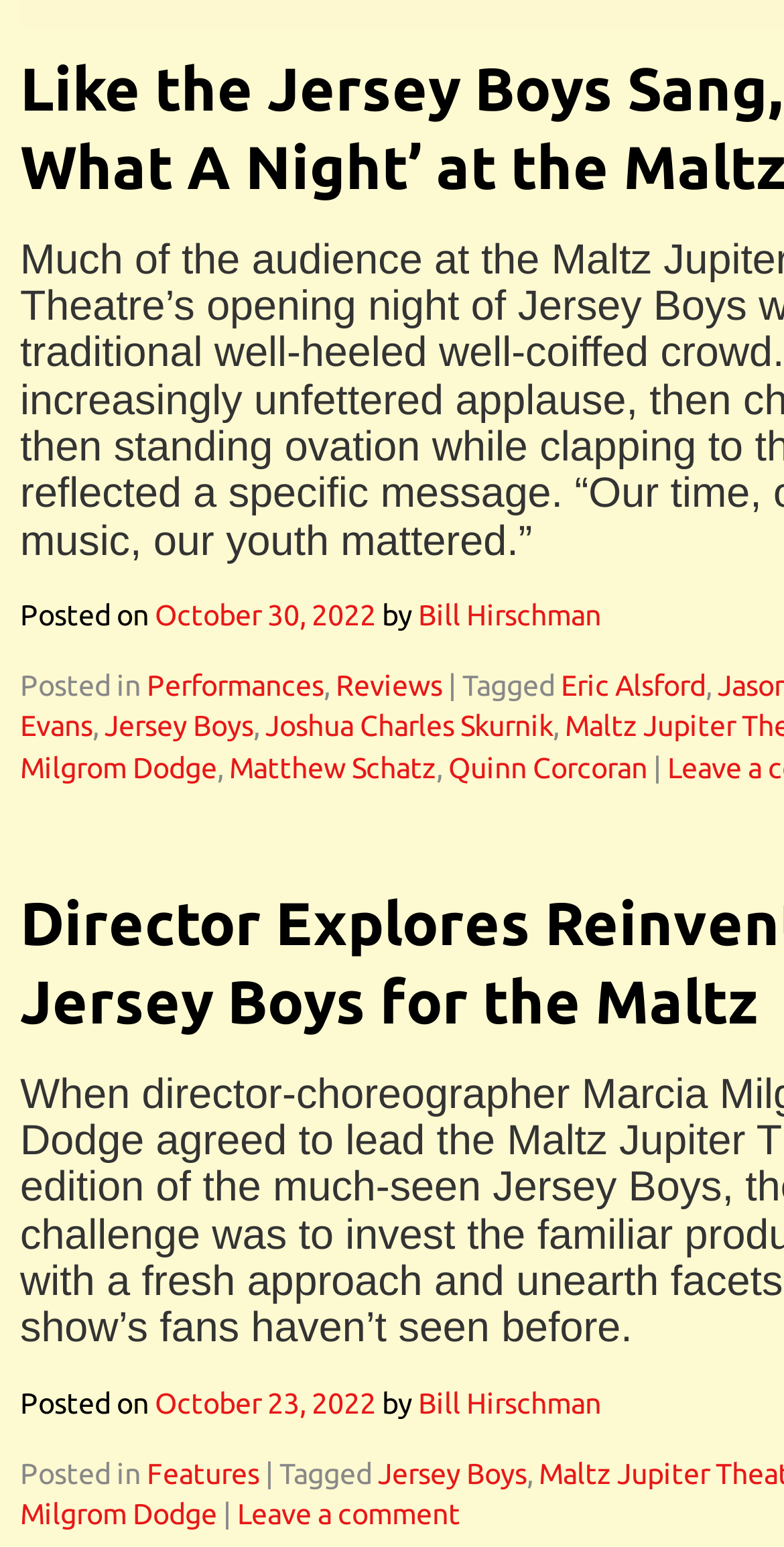Who is the author of the second post?
Utilize the information in the image to give a detailed answer to the question.

The second post has the 'by' text followed by the author's name 'Bill Hirschman' in the link element.